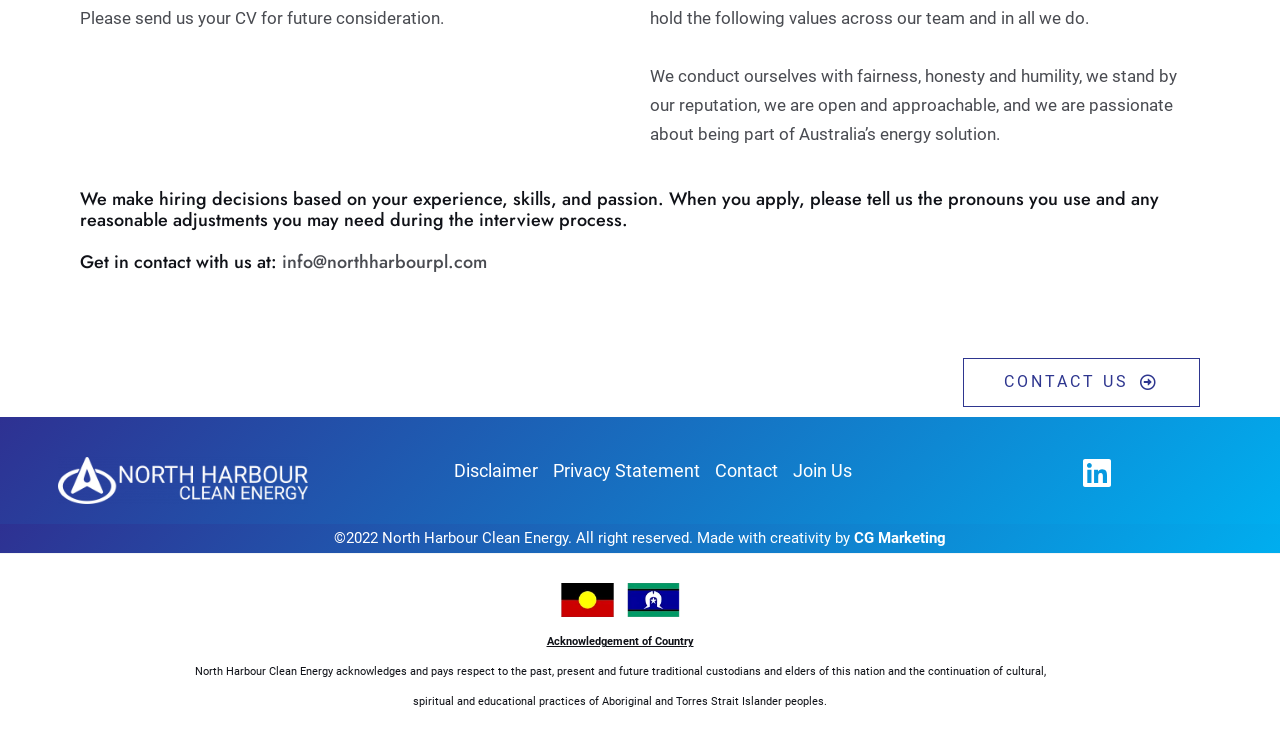Identify the bounding box of the UI component described as: "info@northharbourpl.com".

[0.22, 0.337, 0.38, 0.372]